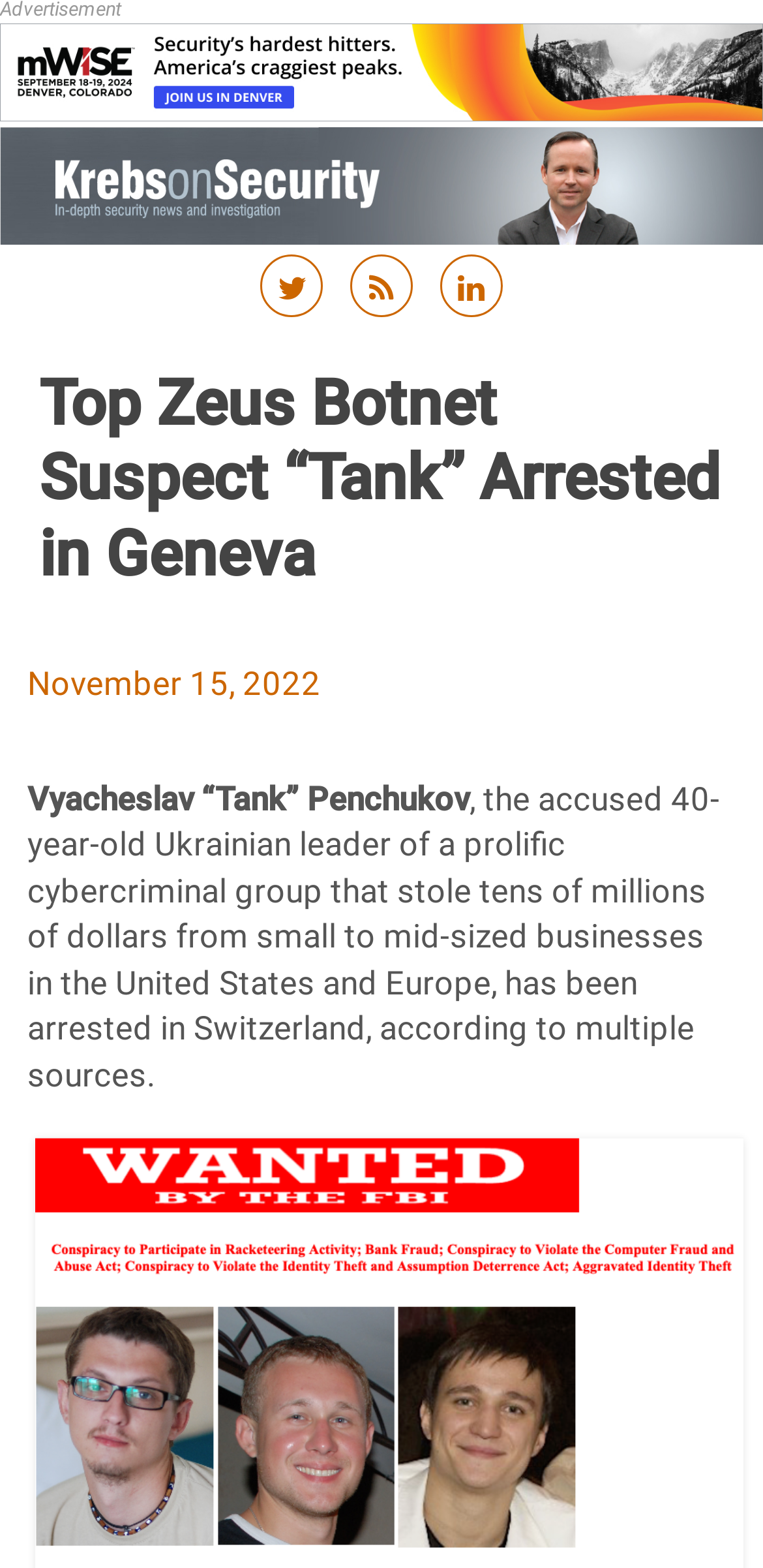Please find and generate the text of the main header of the webpage.

Top Zeus Botnet Suspect “Tank” Arrested in Geneva